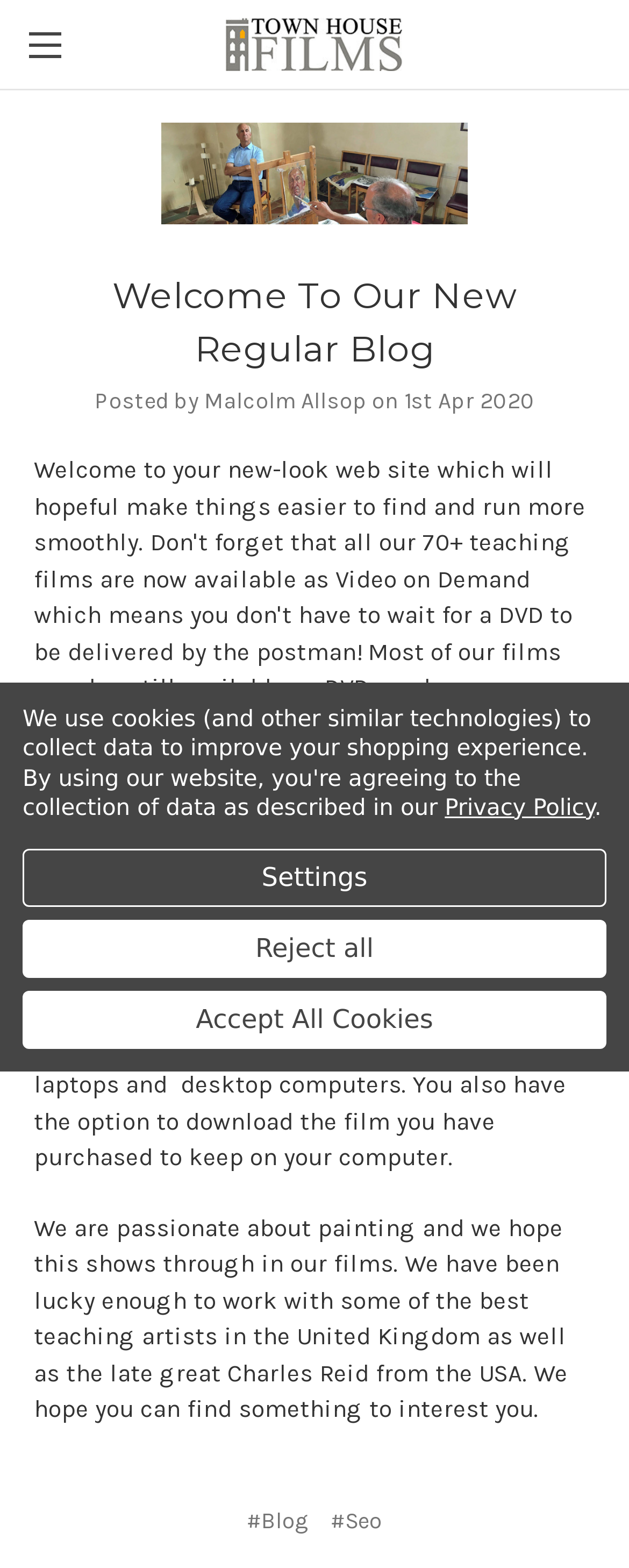Determine the bounding box coordinates for the region that must be clicked to execute the following instruction: "Visit the blog".

[0.374, 0.954, 0.508, 0.986]